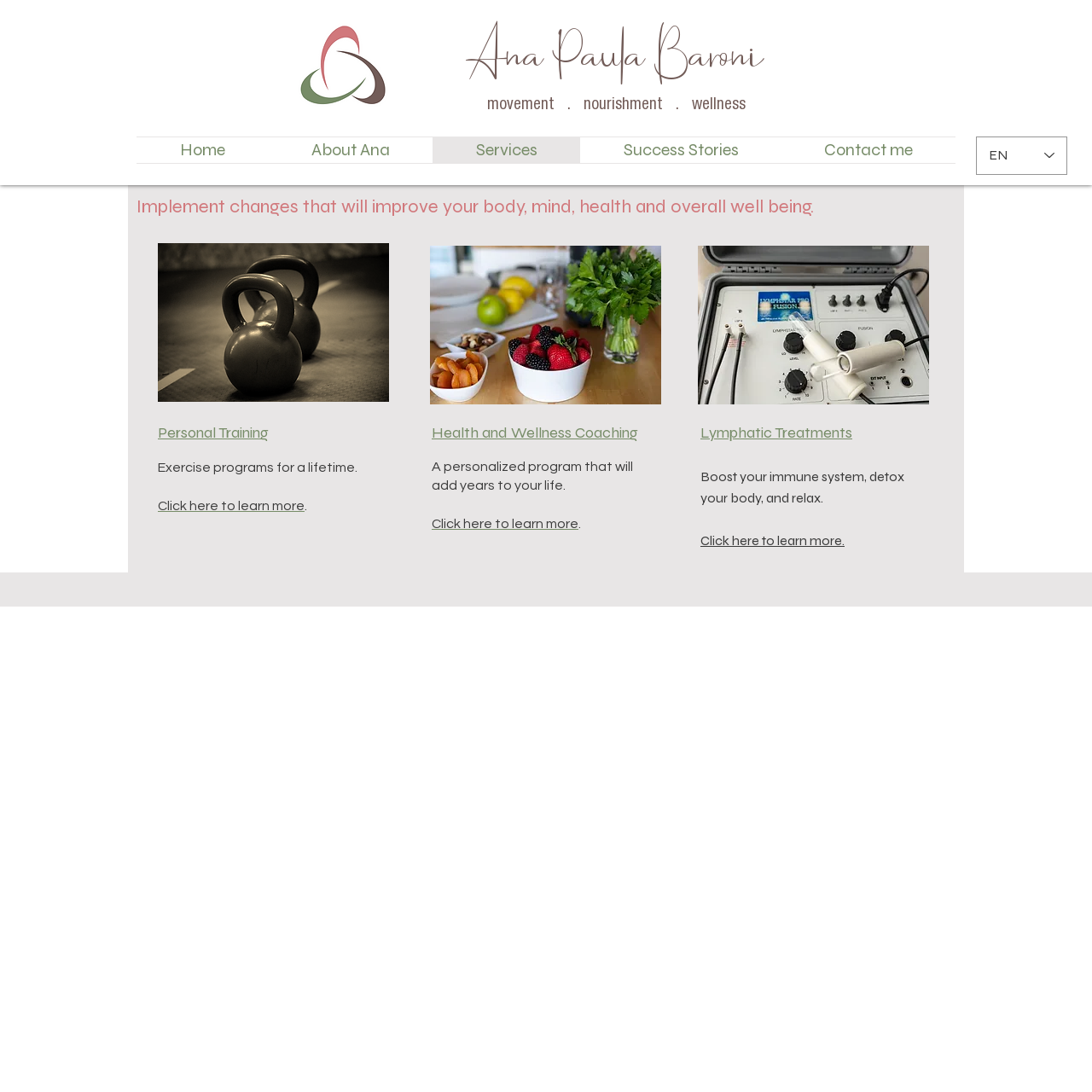Identify the bounding box coordinates of the element to click to follow this instruction: 'Click on the 'Home' link'. Ensure the coordinates are four float values between 0 and 1, provided as [left, top, right, bottom].

[0.125, 0.125, 0.245, 0.149]